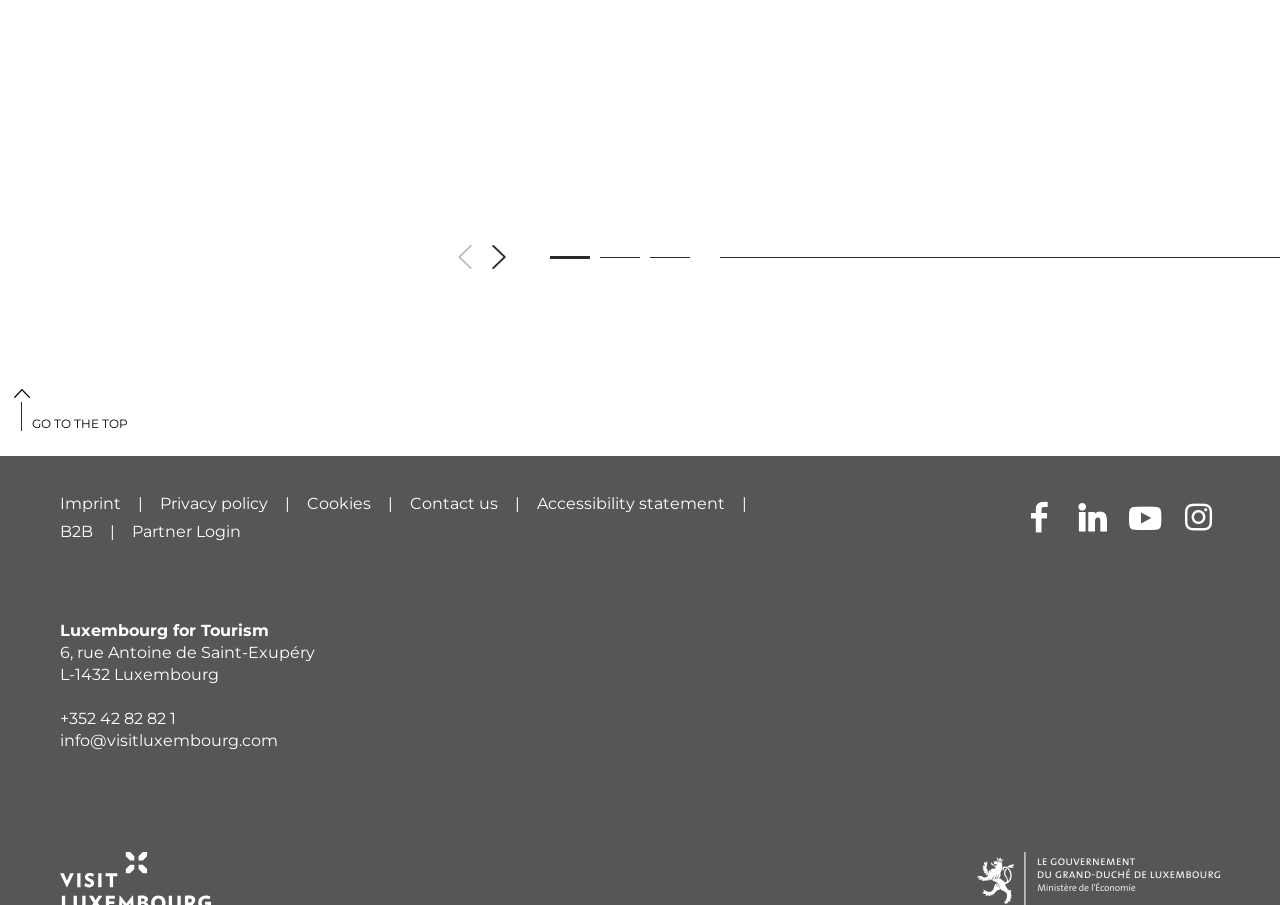What is the purpose of the 'GO TO THE TOP' link?
Offer a detailed and full explanation in response to the question.

The 'GO TO THE TOP' link is located at the bottom of the page, and its purpose is to allow users to quickly navigate to the top of the page.